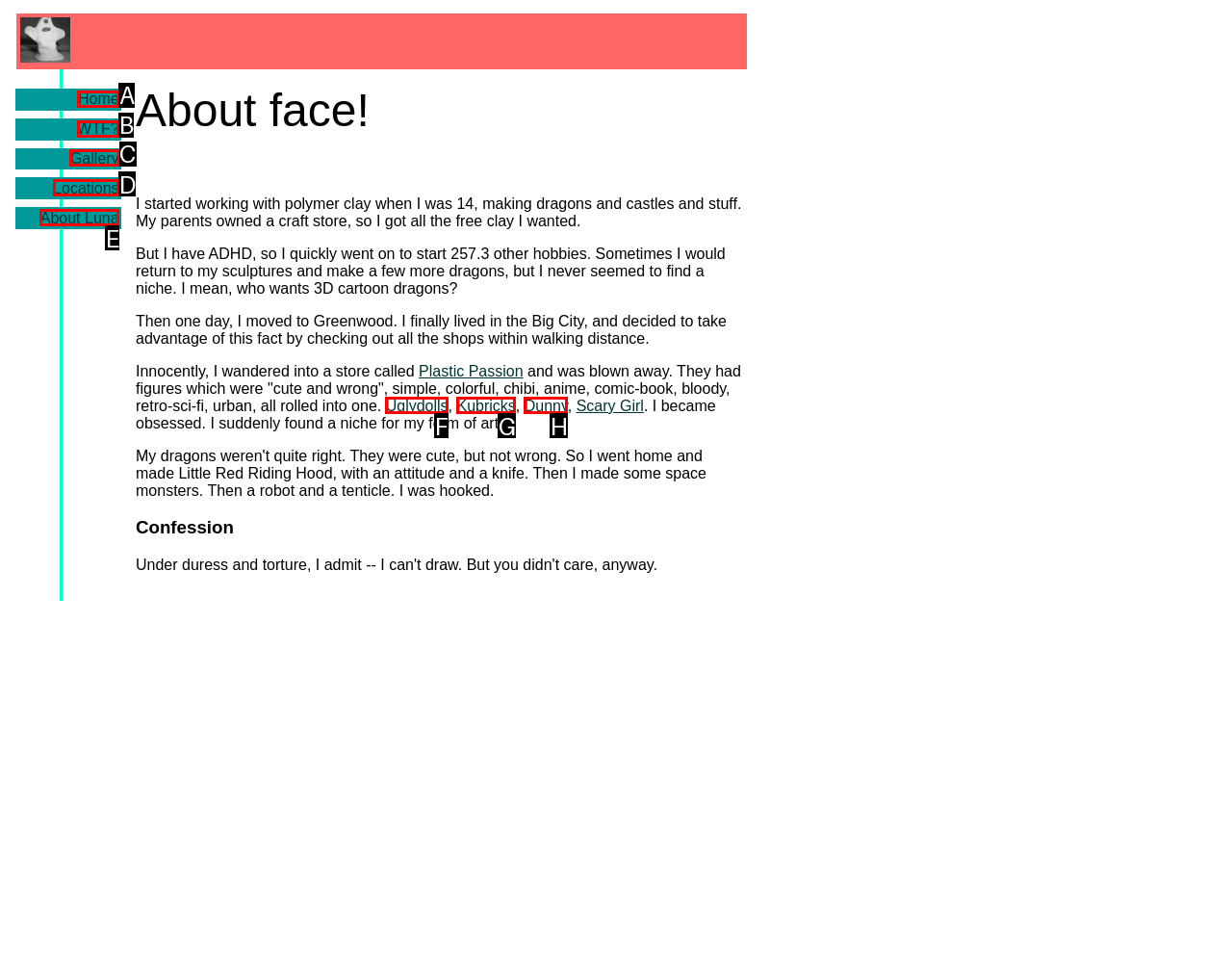Choose the HTML element that should be clicked to accomplish the task: visit gallery. Answer with the letter of the chosen option.

C